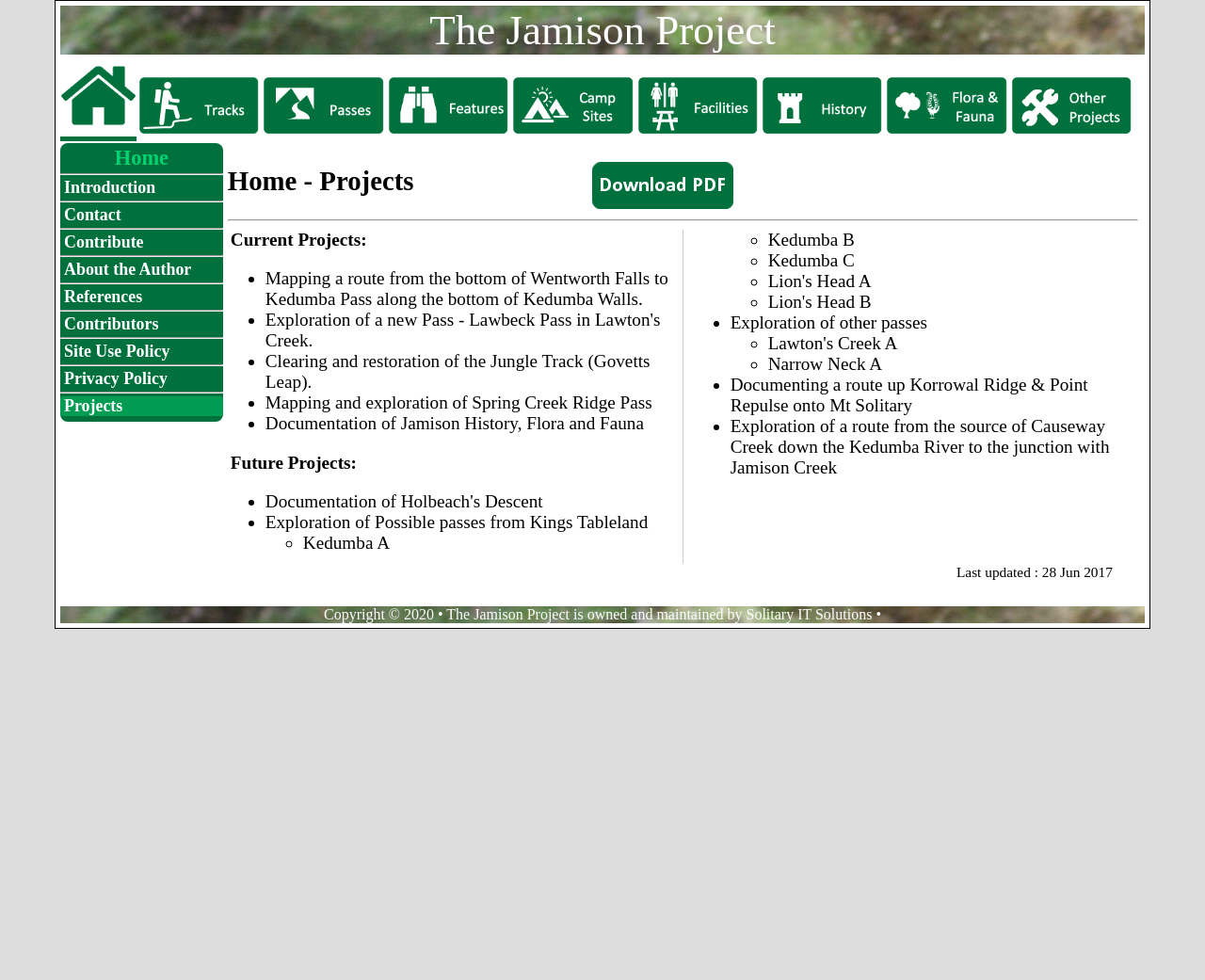Predict the bounding box coordinates of the area that should be clicked to accomplish the following instruction: "Click on 'twitter'". The bounding box coordinates should consist of four float numbers between 0 and 1, i.e., [left, top, right, bottom].

None